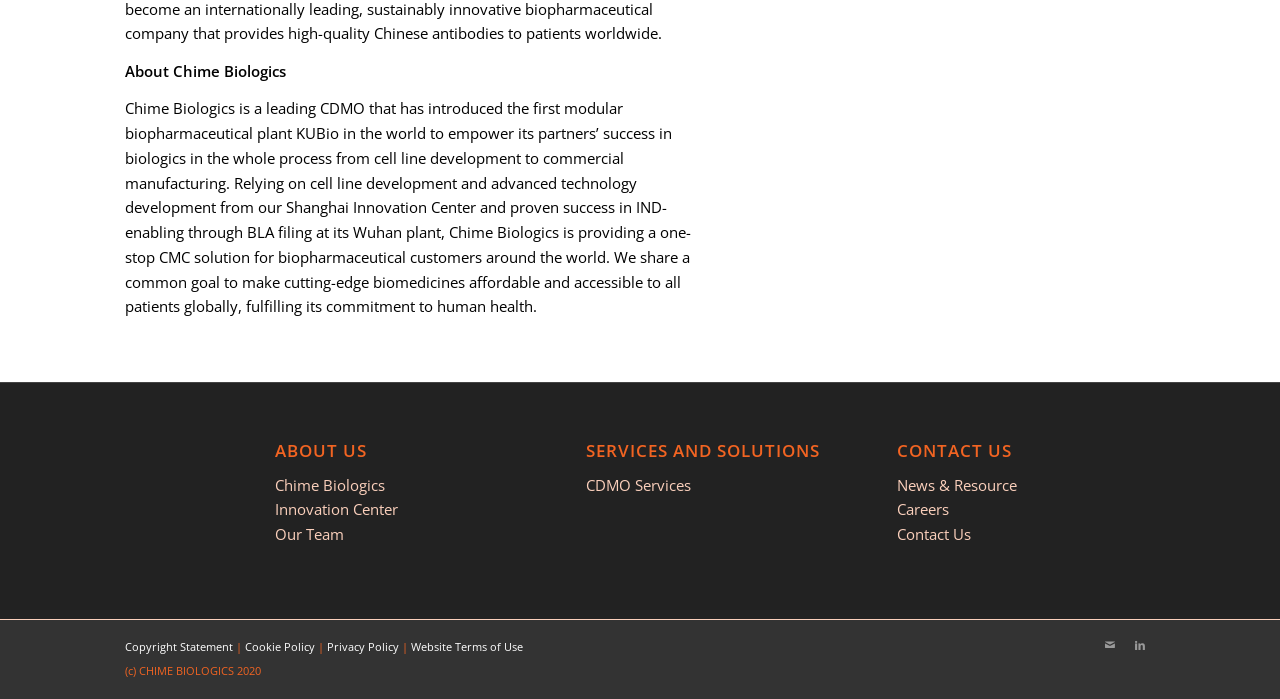Where is the Innovation Center located?
Refer to the screenshot and deliver a thorough answer to the question presented.

The location of the Innovation Center is not explicitly mentioned, but based on the text in the StaticText element, it can be inferred that the Innovation Center is located in Shanghai, as it is mentioned as the location of cell line development and advanced technology development.